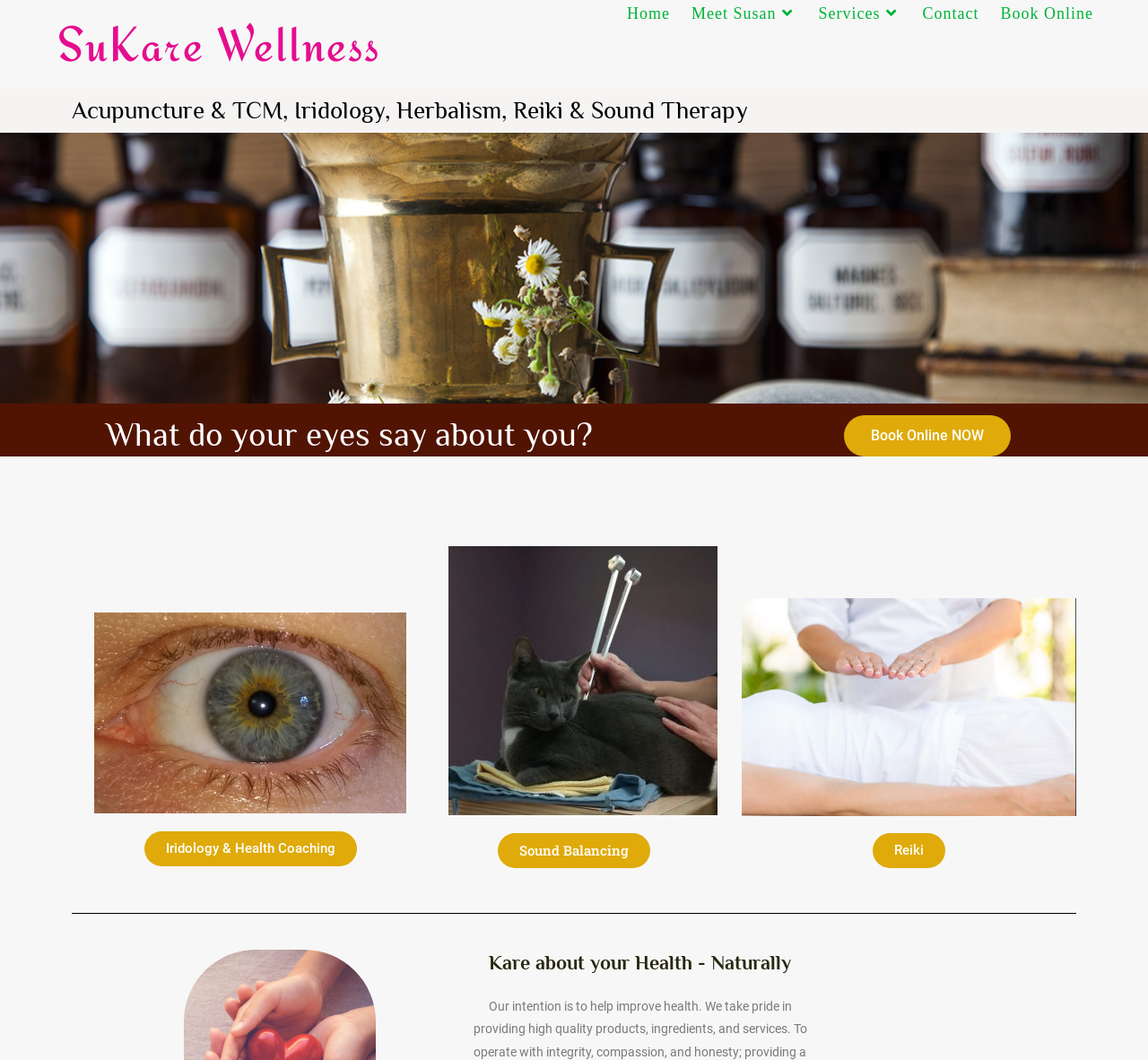How many navigation links are there?
Refer to the image and provide a thorough answer to the question.

I counted the number of links in the top navigation bar, which are 'Home', 'Meet Susan', 'Services', 'Contact', and 'Book Online'. Therefore, there are 5 navigation links.